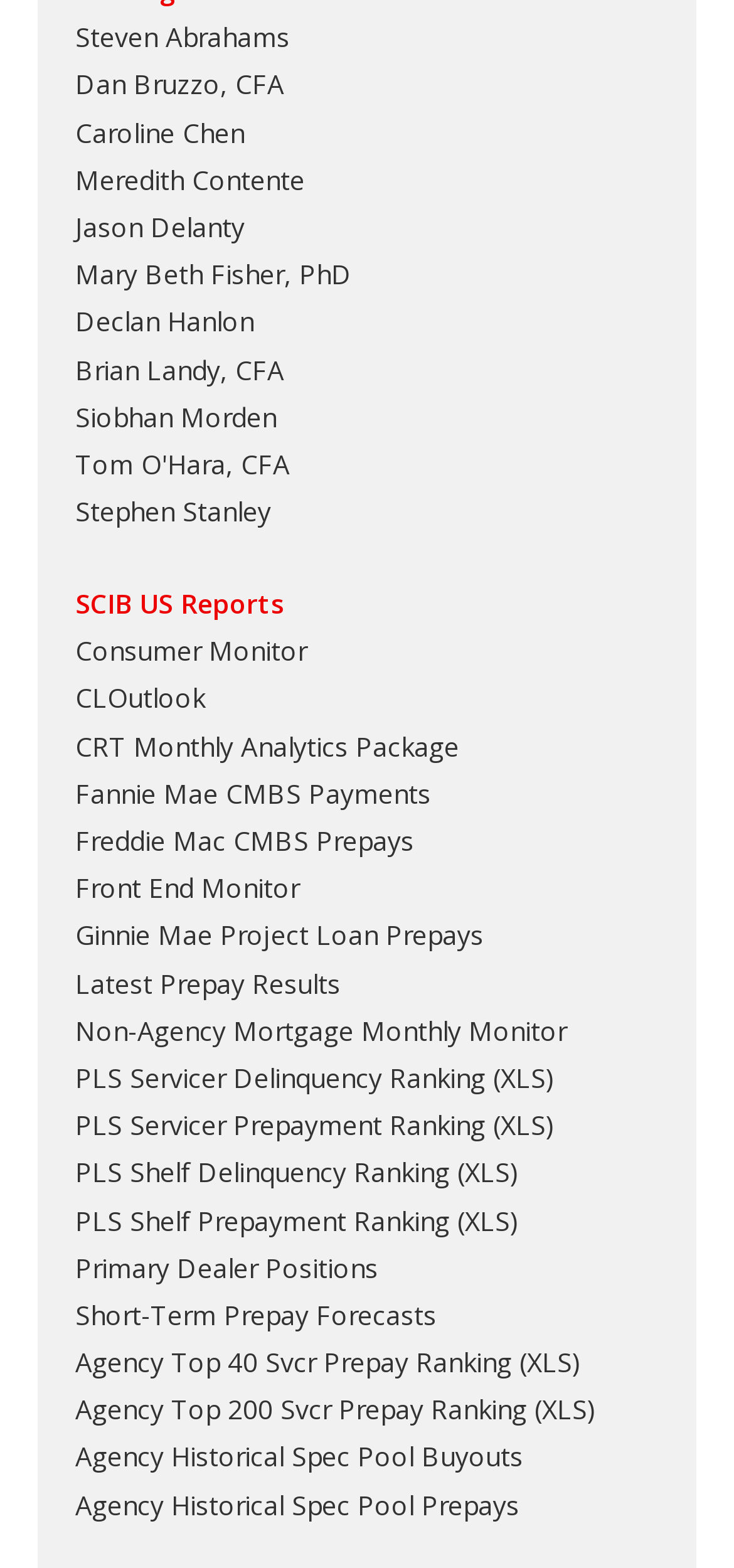What is the format of the 'XLS' links?
Using the information from the image, answer the question thoroughly.

The 'XLS' links are likely links to Excel spreadsheet files, as XLS is a common file extension for Excel files.